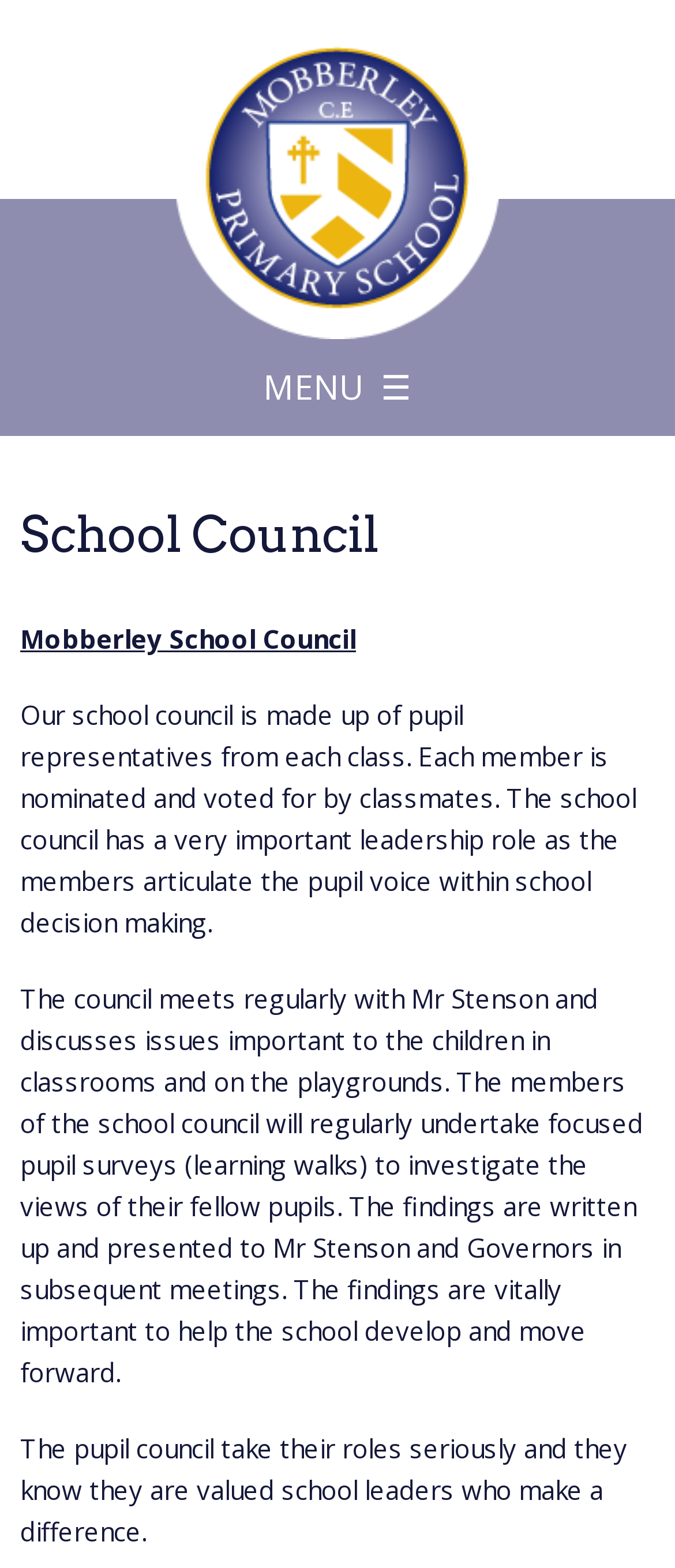What is the role of the school council?
Use the image to answer the question with a single word or phrase.

To articulate pupil voice